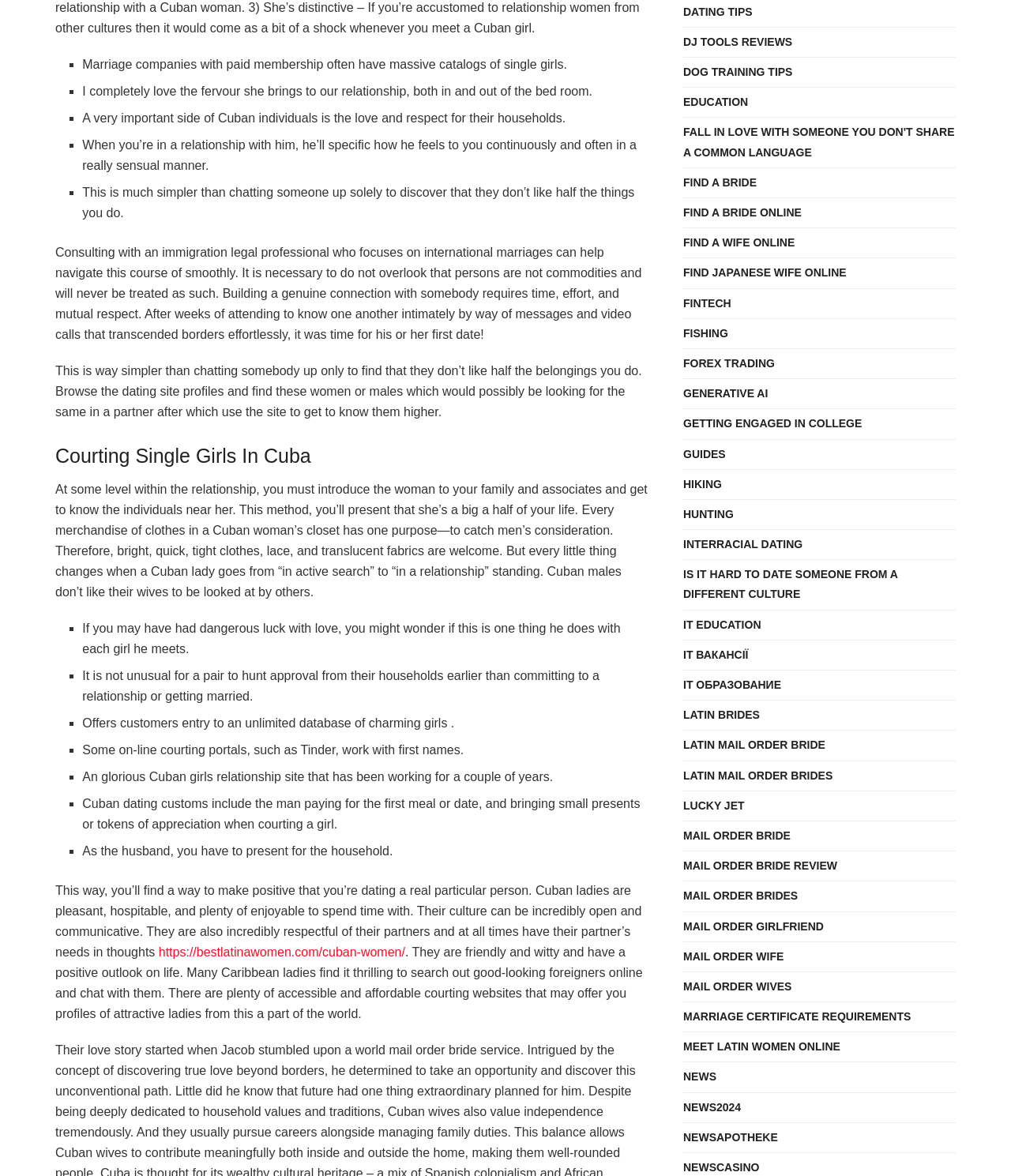Could you determine the bounding box coordinates of the clickable element to complete the instruction: "Browse the dating site profiles"? Provide the coordinates as four float numbers between 0 and 1, i.e., [left, top, right, bottom].

[0.055, 0.31, 0.635, 0.356]